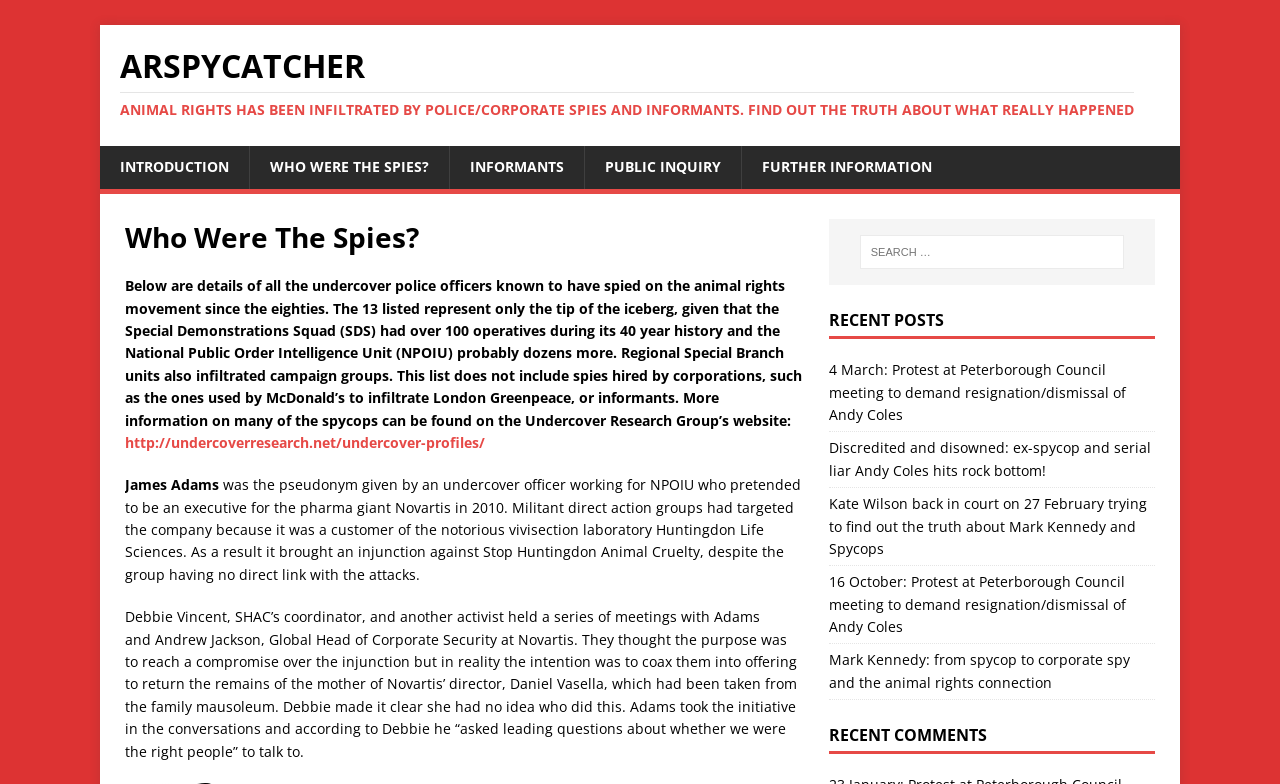How many links are in the main menu?
Make sure to answer the question with a detailed and comprehensive explanation.

I counted the links in the main menu, which are 'INTRODUCTION', 'WHO WERE THE SPIES?', 'INFORMANTS', 'PUBLIC INQUIRY', and 'FURTHER INFORMATION'. There are 5 links in total.